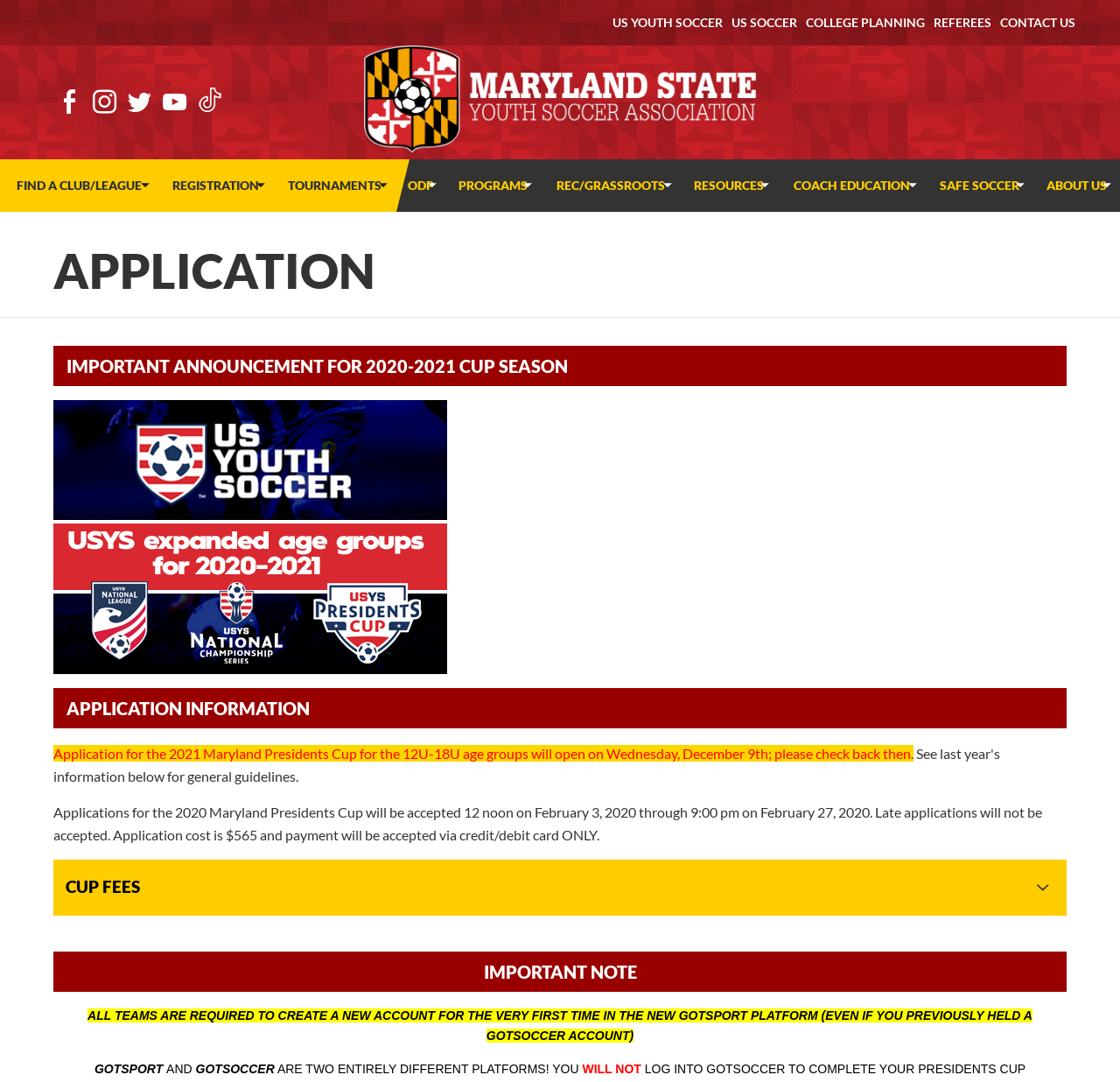What is the required action for teams using the new GotSport platform?
Look at the image and respond with a one-word or short-phrase answer.

Create a new account